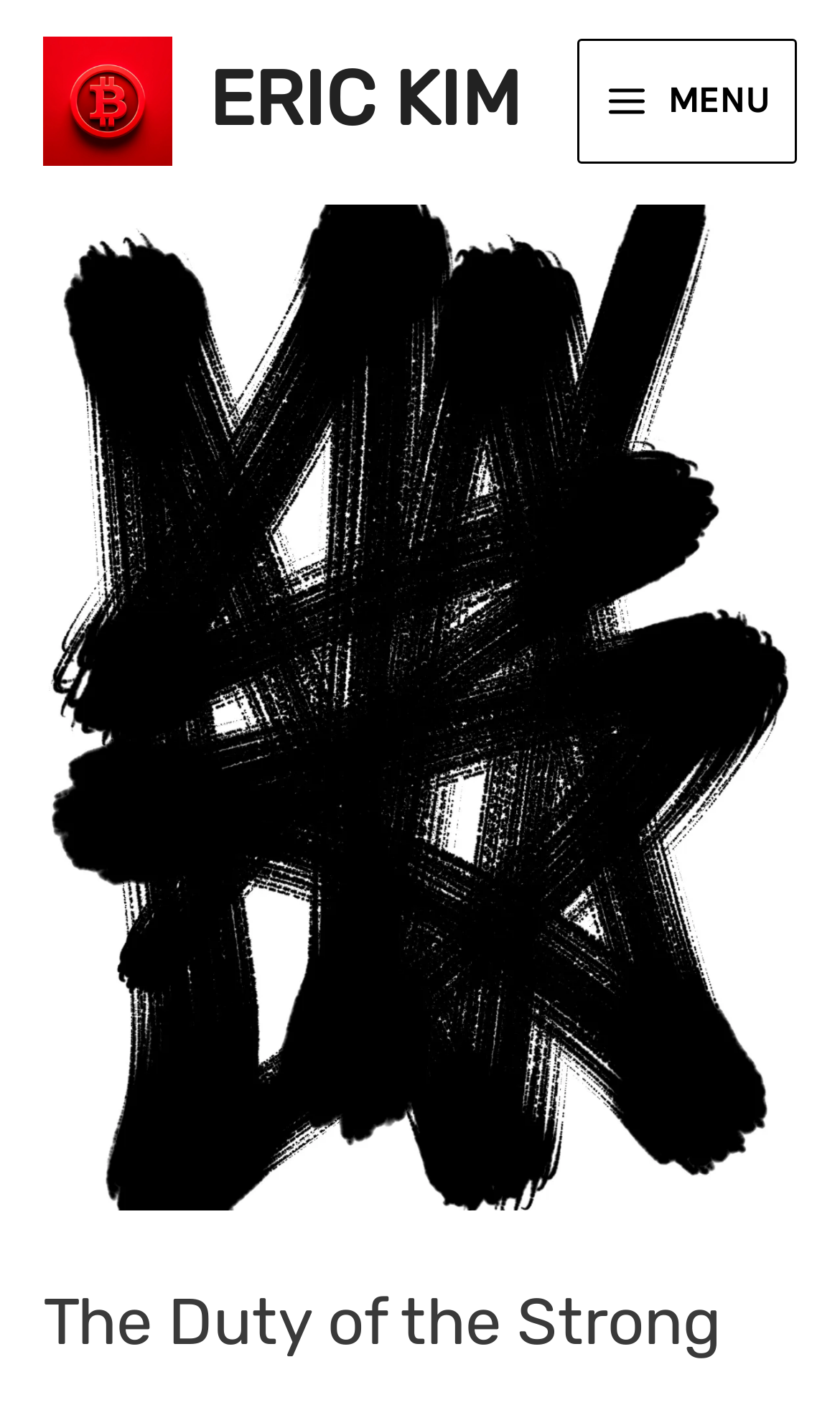Provide a brief response using a word or short phrase to this question:
What is the color of the bitcoin logo?

Red